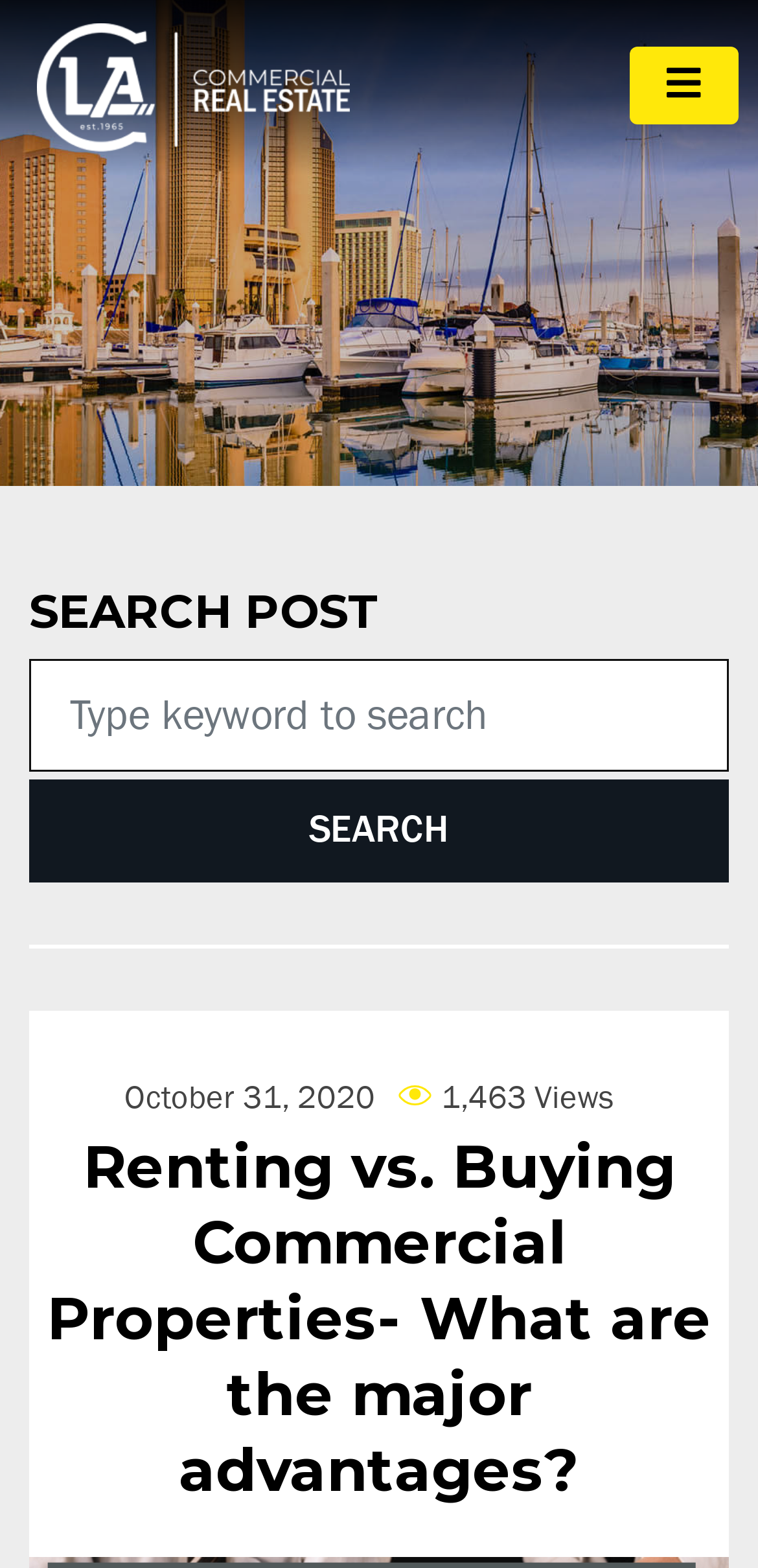Create a detailed summary of the webpage's content and design.

The webpage is about commercial real estate in Corpus Christi, specifically discussing the advantages of renting versus buying properties. At the top left corner, there is a logo of "CLA Real Estate Corpus Christi" accompanied by a link to the company's website. Next to the logo, there is a button to toggle navigation.

Below the logo, there is a layout table that spans the entire width of the page. Within this table, there is a search bar where users can type keywords to search for properties. The search bar is accompanied by a "Search" button.

Underneath the search bar, there is a horizontal separator line. Below the separator, there is a section that displays the date "October 31, 2020", the number of views "1,463", and the label "Views". 

The main content of the webpage is headed by a title "Renting vs. Buying Commercial Properties- What are the major advantages?" which is located near the top center of the page. At the top right corner, there is a small icon represented by "\uf062".

Overall, the webpage appears to be a blog post or article discussing the advantages of renting versus buying commercial properties, with a focus on Corpus Christi.